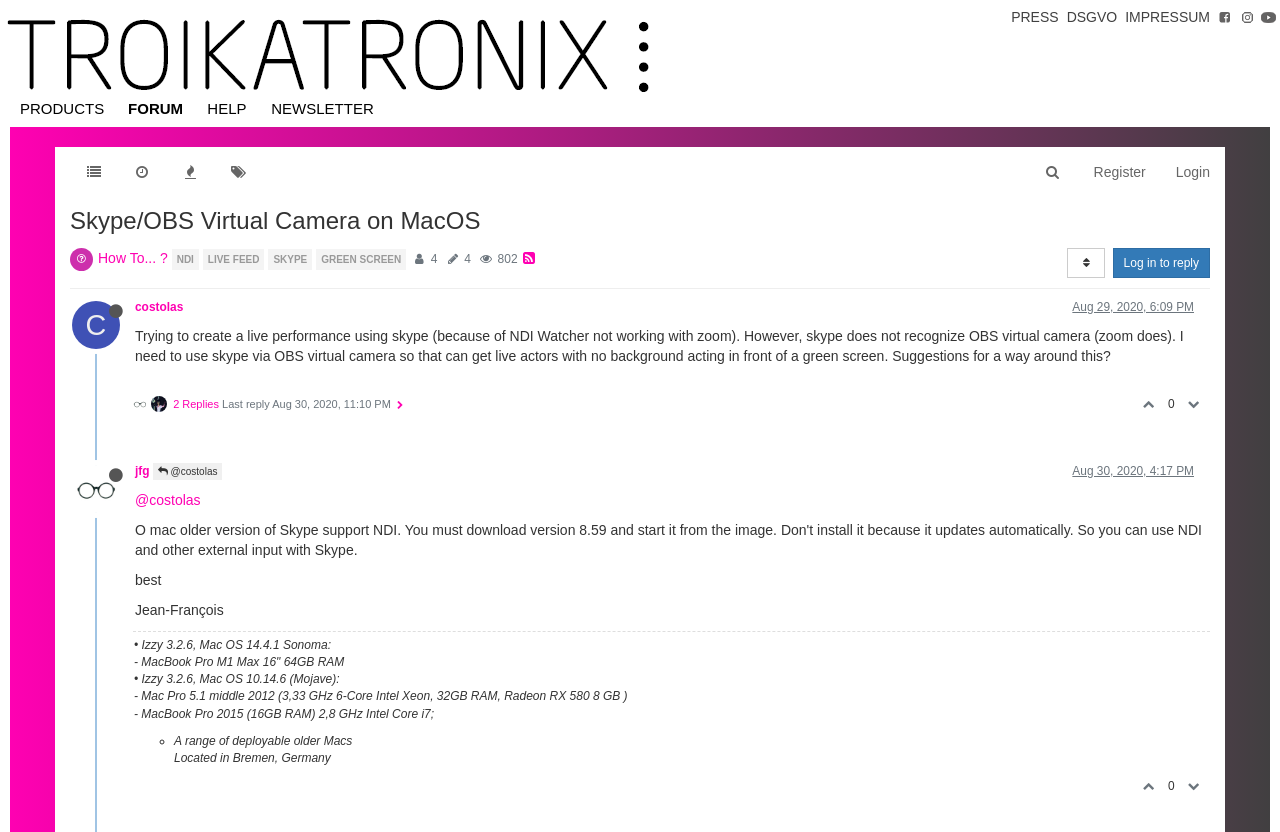Find the bounding box coordinates of the clickable area that will achieve the following instruction: "Search for a topic".

[0.79, 0.181, 0.854, 0.232]